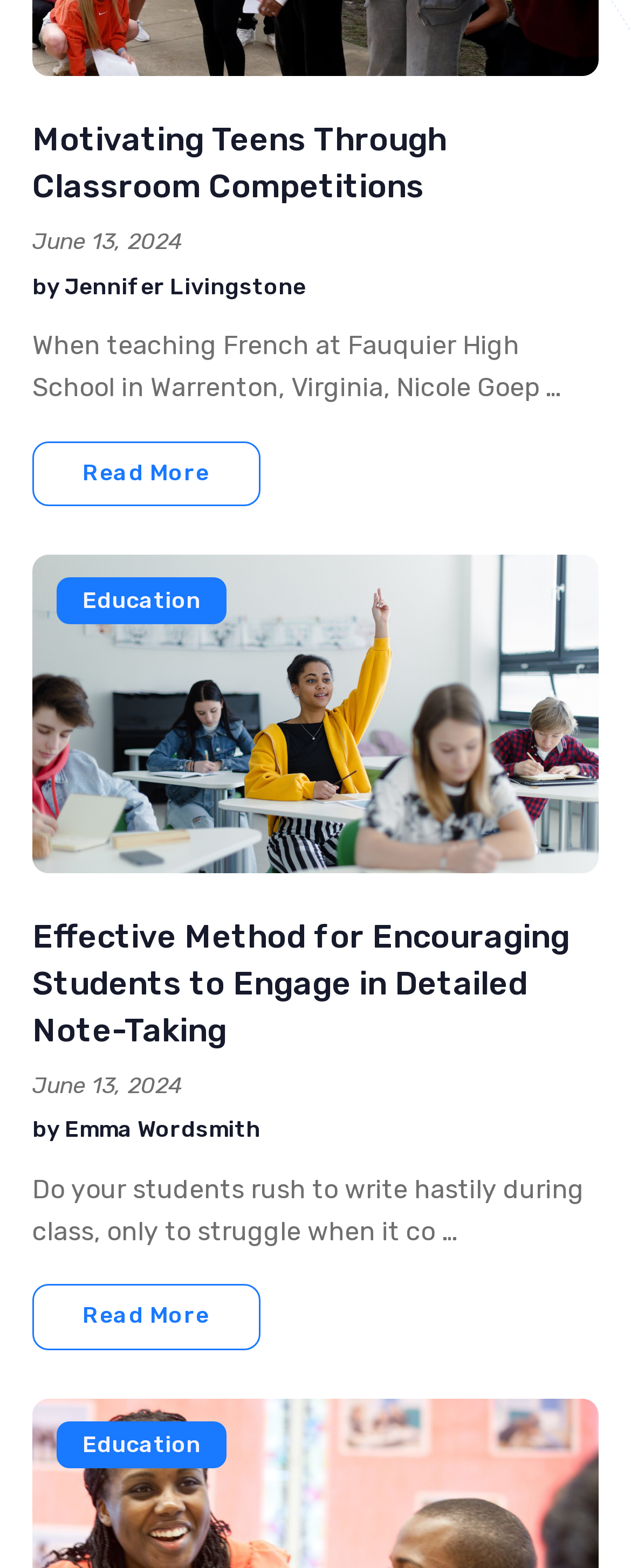Identify the bounding box coordinates for the region of the element that should be clicked to carry out the instruction: "Read the article about effective method for encouraging students to engage in detailed note-taking". The bounding box coordinates should be four float numbers between 0 and 1, i.e., [left, top, right, bottom].

[0.051, 0.585, 0.903, 0.669]